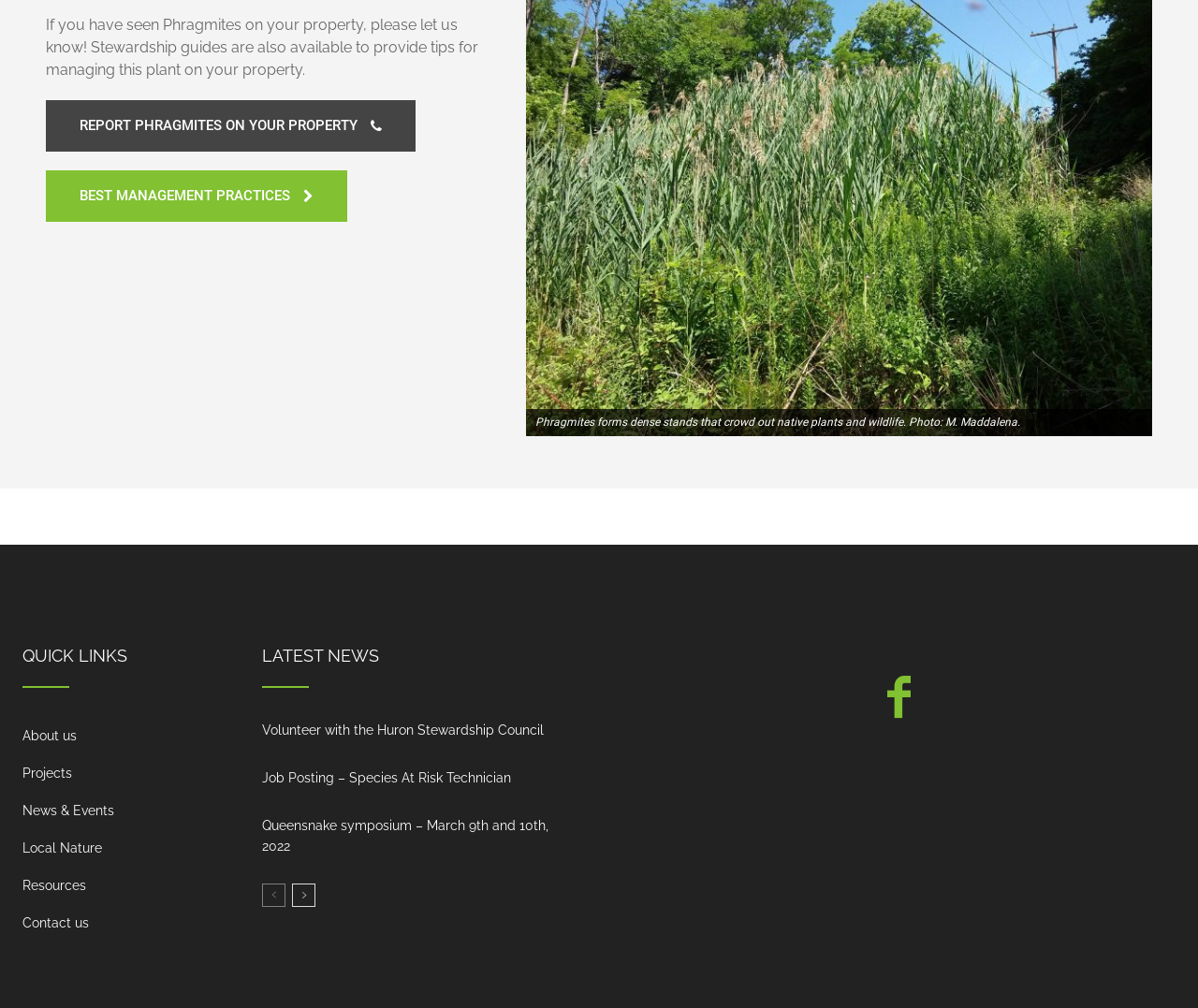Please determine the bounding box of the UI element that matches this description: aria-label="next-page". The coordinates should be given as (top-left x, top-left y, bottom-right x, bottom-right y), with all values between 0 and 1.

[0.244, 0.876, 0.263, 0.899]